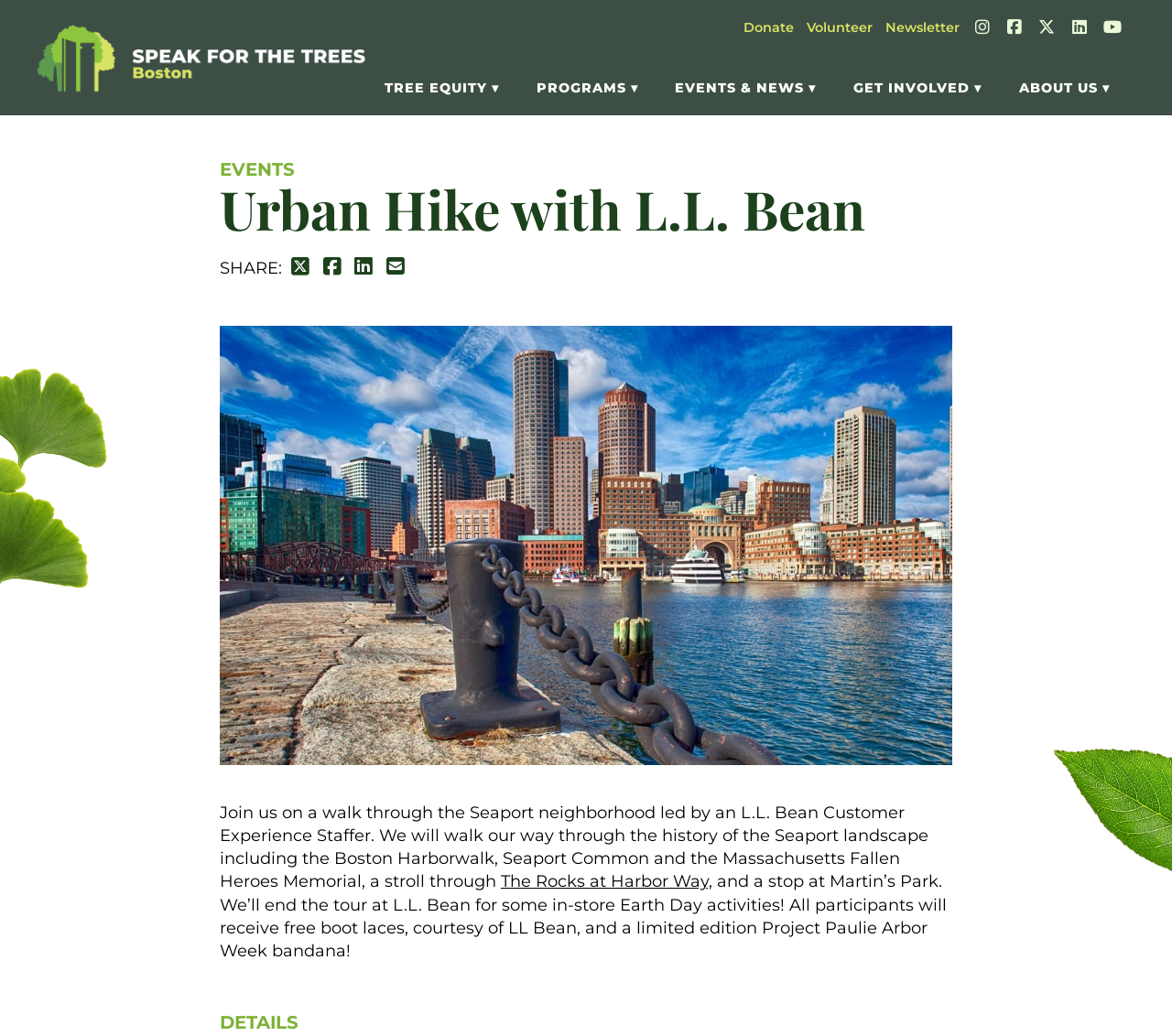What is the last stop of the Urban Hike with L.L. Bean tour?
Utilize the information in the image to give a detailed answer to the question.

The last stop of the Urban Hike with L.L. Bean tour is L.L. Bean, where participants will receive free boot laces, courtesy of L.L. Bean, and a limited edition Project Paulie Arbor Week bandana, as mentioned in the webpage description.